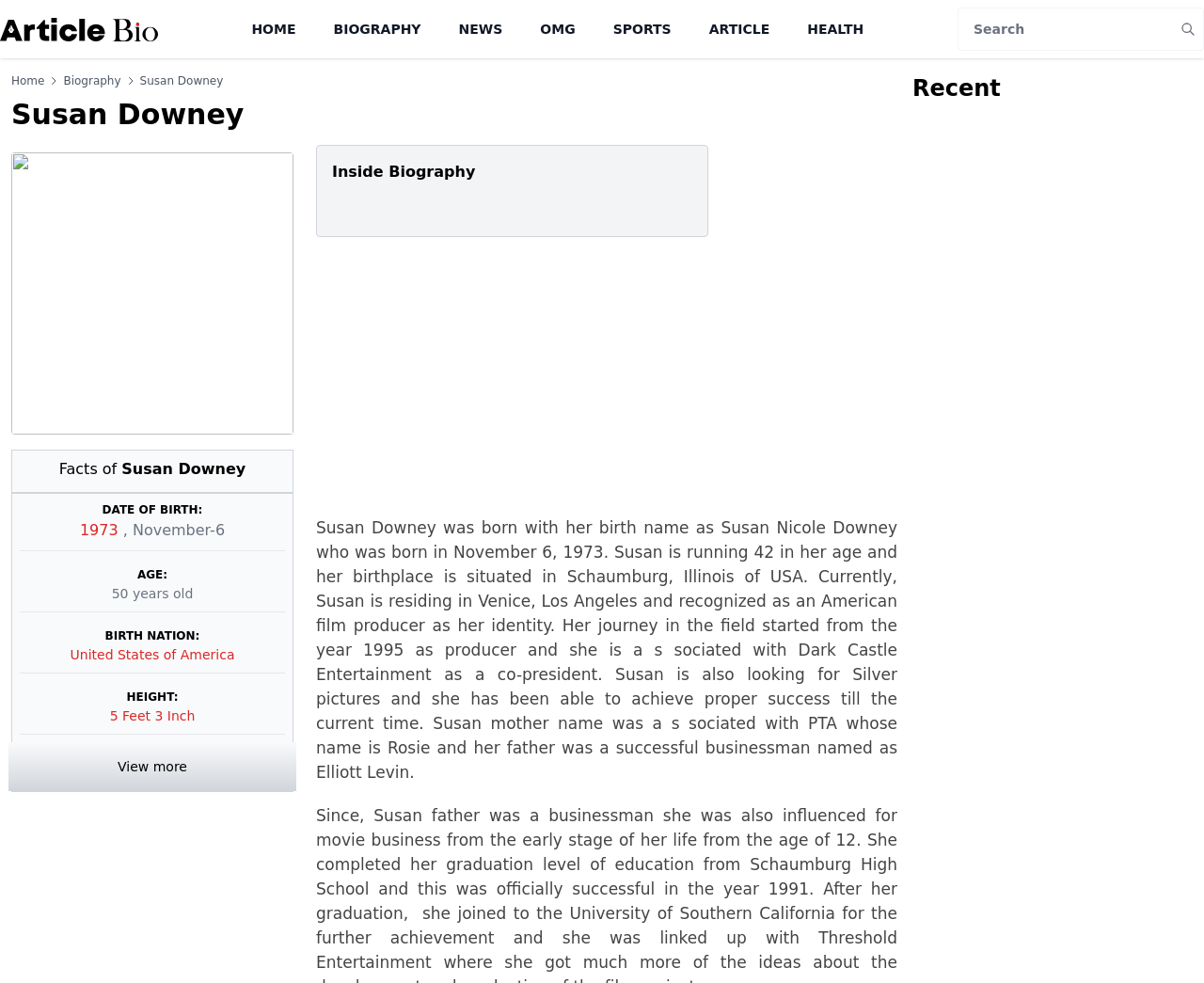Locate the bounding box coordinates of the area where you should click to accomplish the instruction: "View Susan Downey's biography".

[0.116, 0.076, 0.185, 0.089]